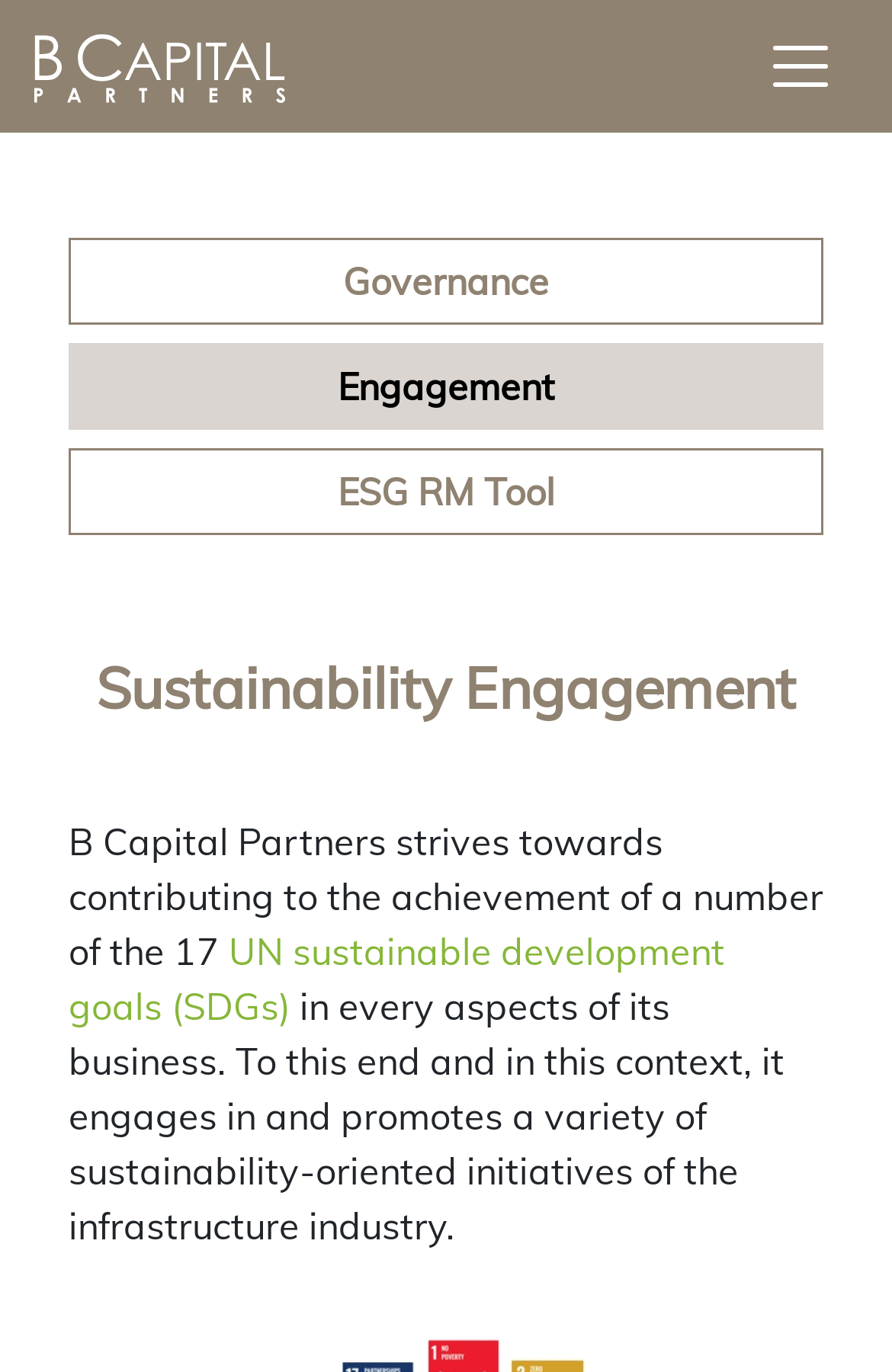What is the name of the company?
Please provide a single word or phrase in response based on the screenshot.

B Capital Partners